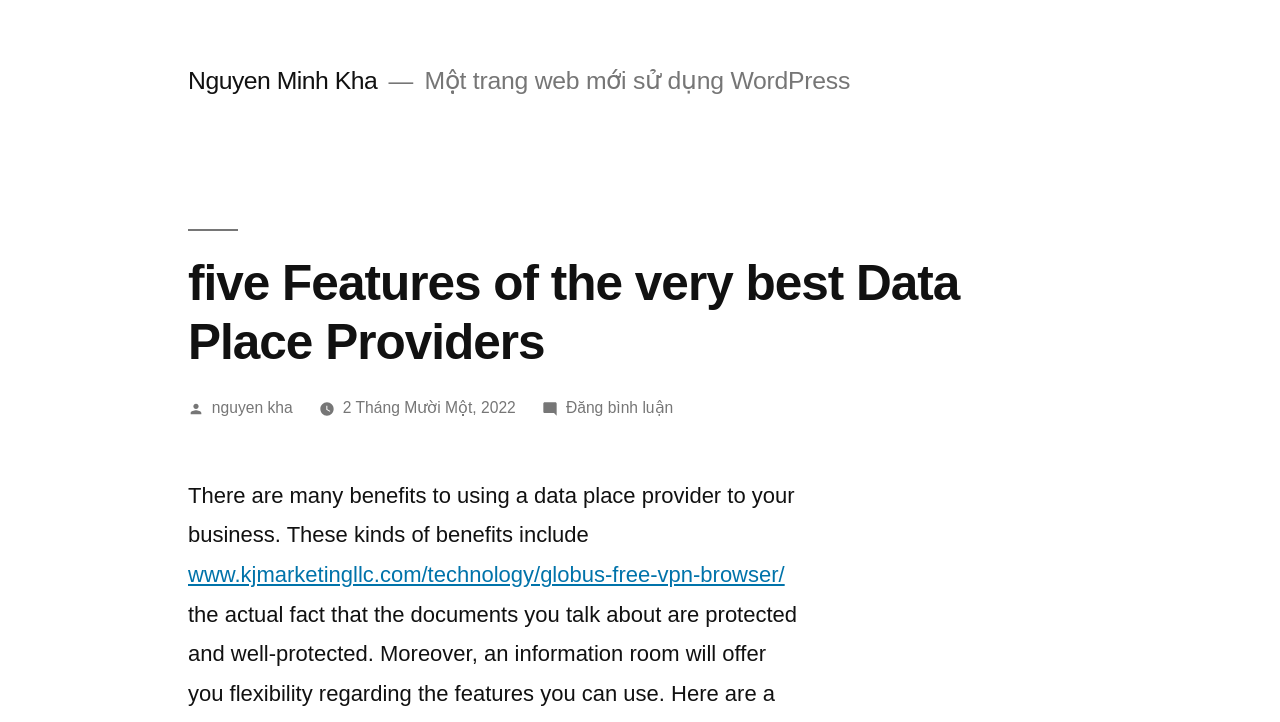What is the author of the article?
We need a detailed and exhaustive answer to the question. Please elaborate.

The author of the article can be determined by looking at the link 'Nguyen Minh Kha' at the top of the webpage, which is likely the author's name. This is also confirmed by the link 'nguyen kha' in the article's metadata.